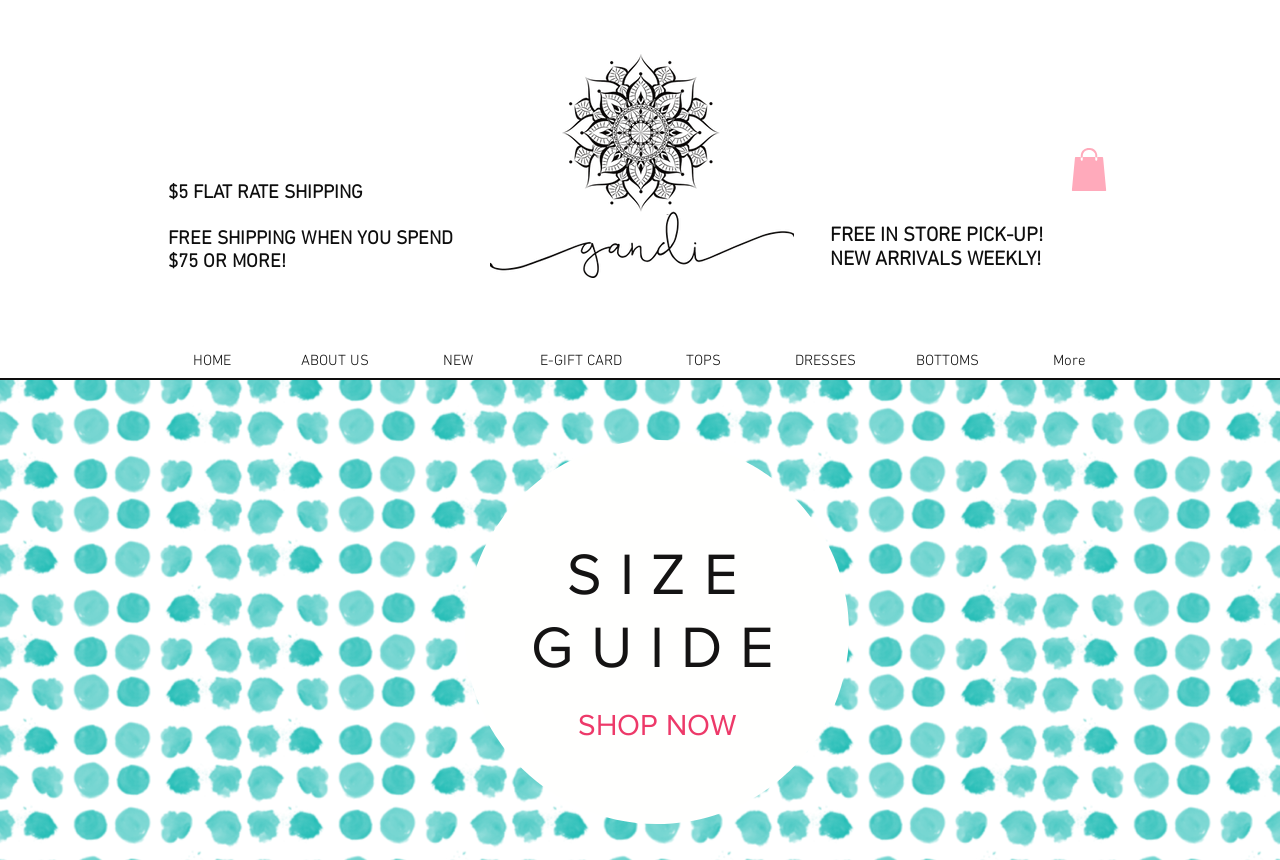Please identify the bounding box coordinates of the area that needs to be clicked to follow this instruction: "Shop now".

[0.441, 0.814, 0.585, 0.872]